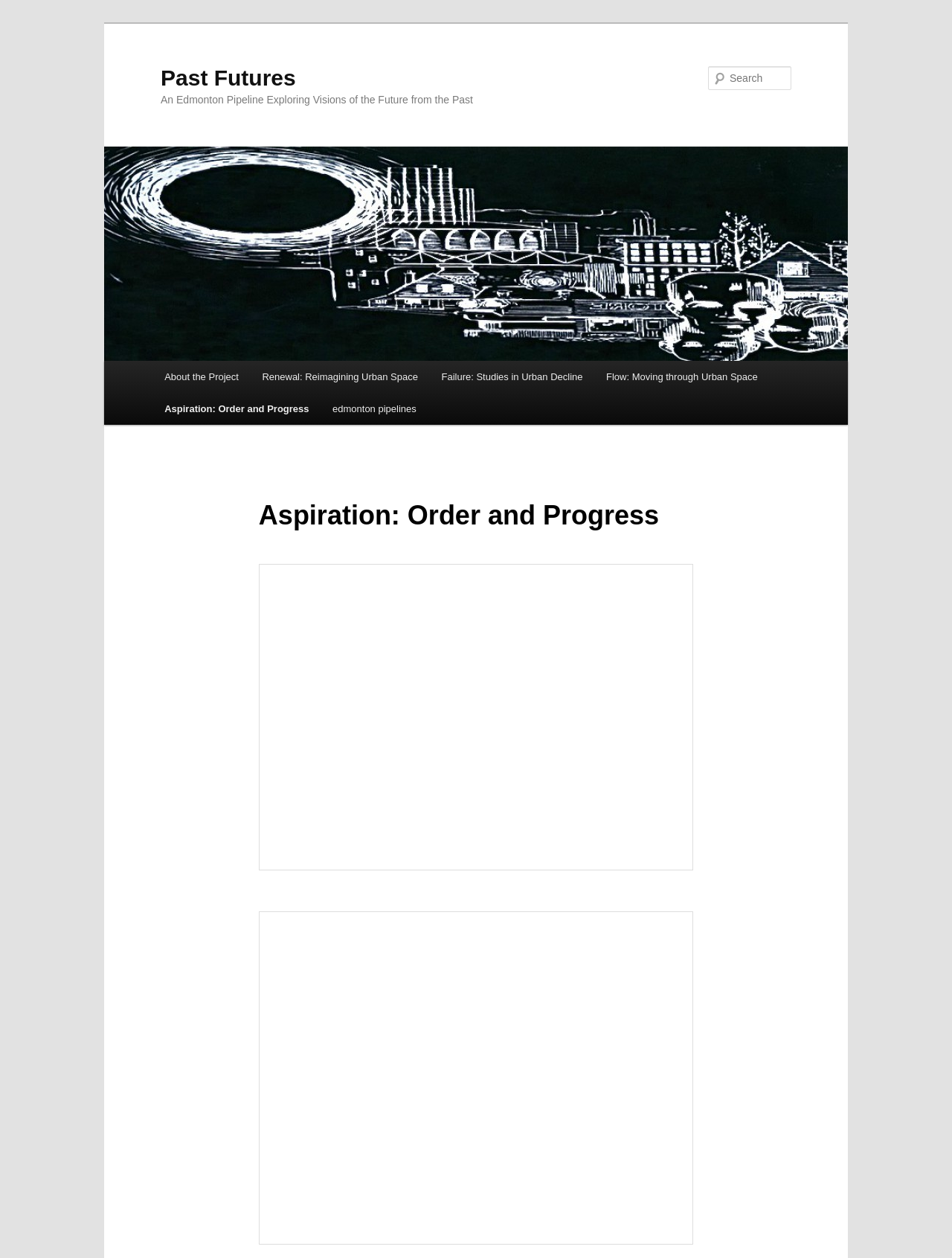Please specify the coordinates of the bounding box for the element that should be clicked to carry out this instruction: "read Aspiration: Order and Progress". The coordinates must be four float numbers between 0 and 1, formatted as [left, top, right, bottom].

[0.272, 0.387, 0.728, 0.431]